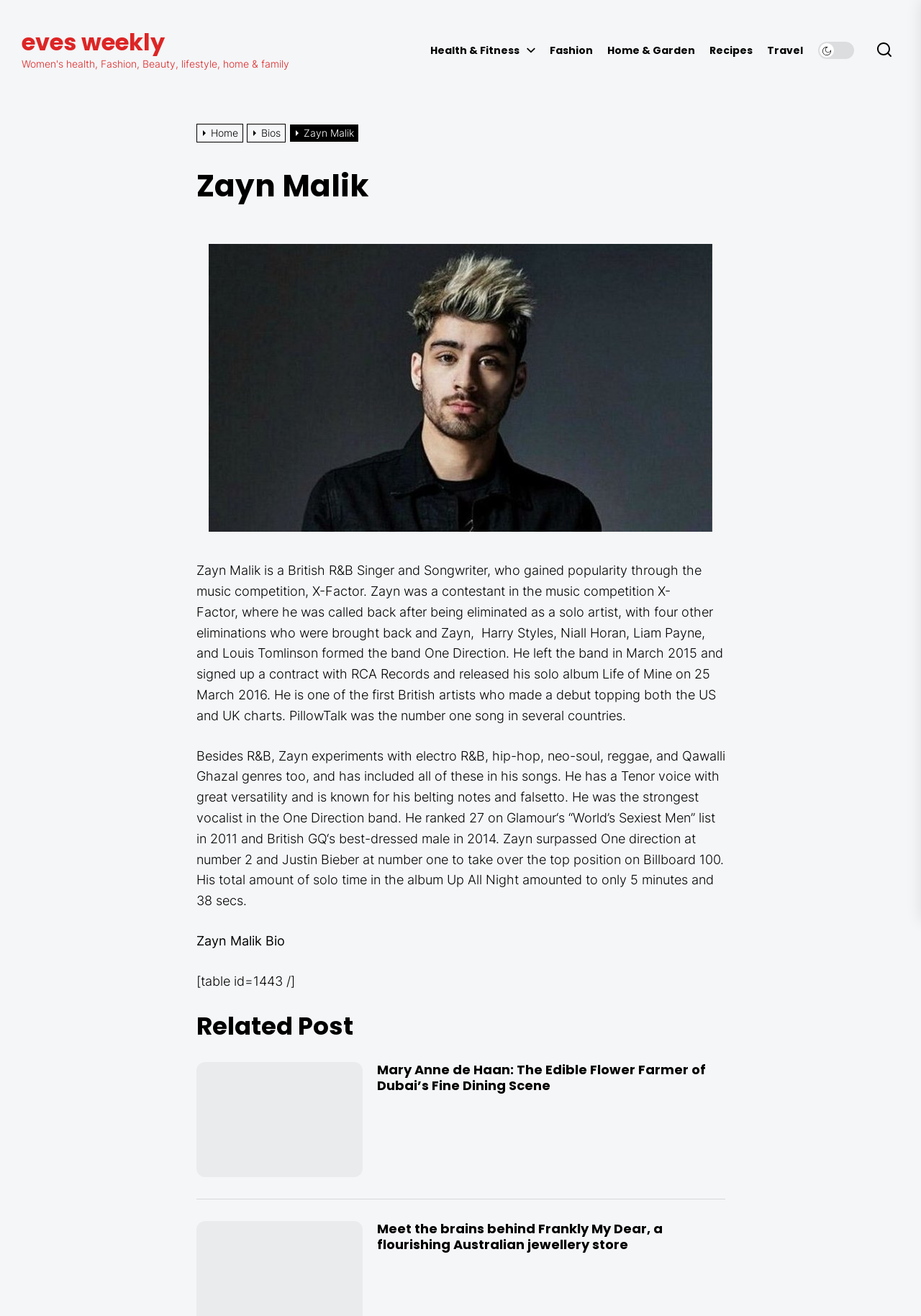Identify the bounding box coordinates necessary to click and complete the given instruction: "Click on the 'Health & Fitness' link".

[0.467, 0.034, 0.572, 0.043]